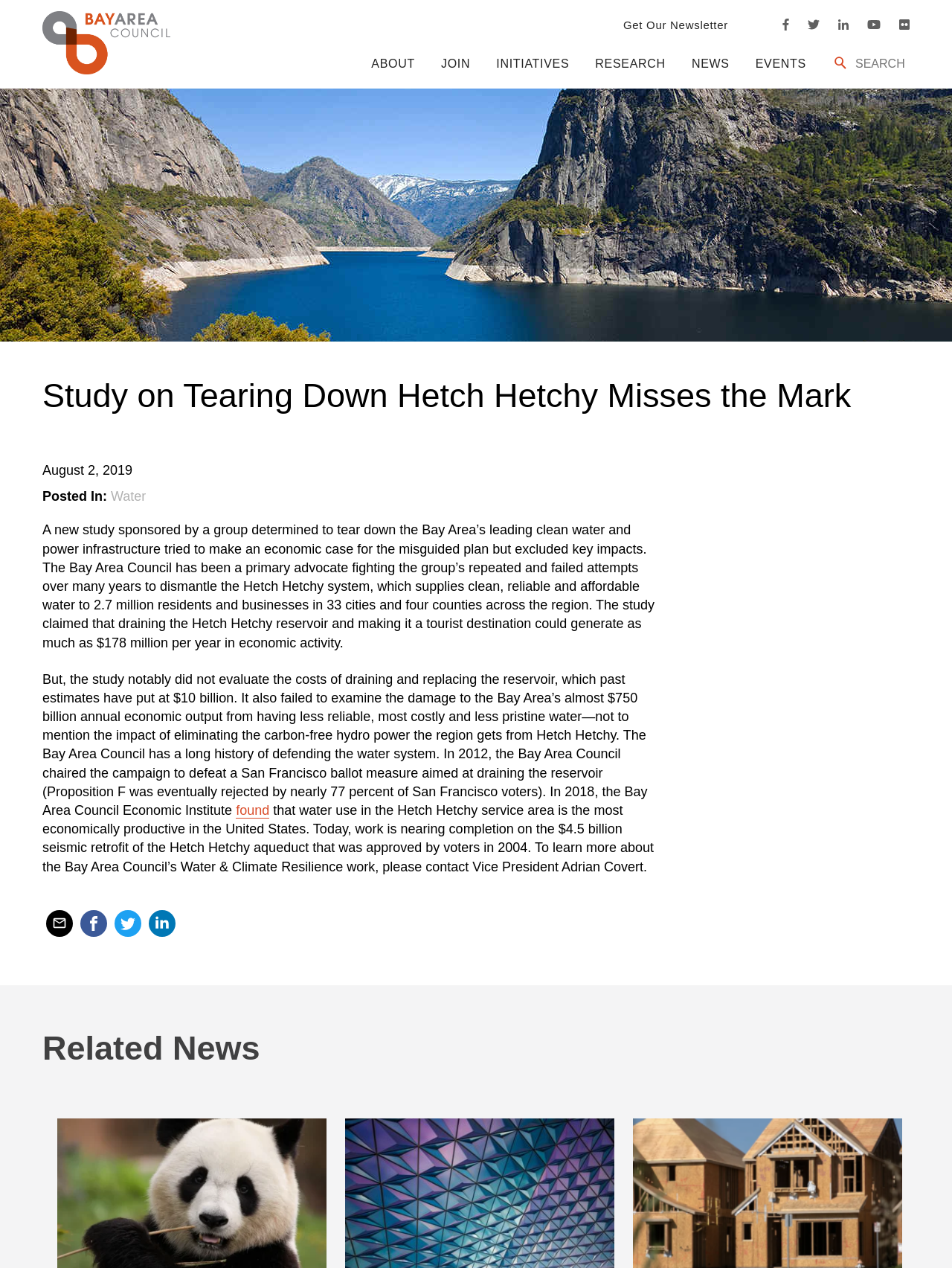Mark the bounding box of the element that matches the following description: "alt="Bay Area Council Logo"".

[0.045, 0.009, 0.179, 0.061]